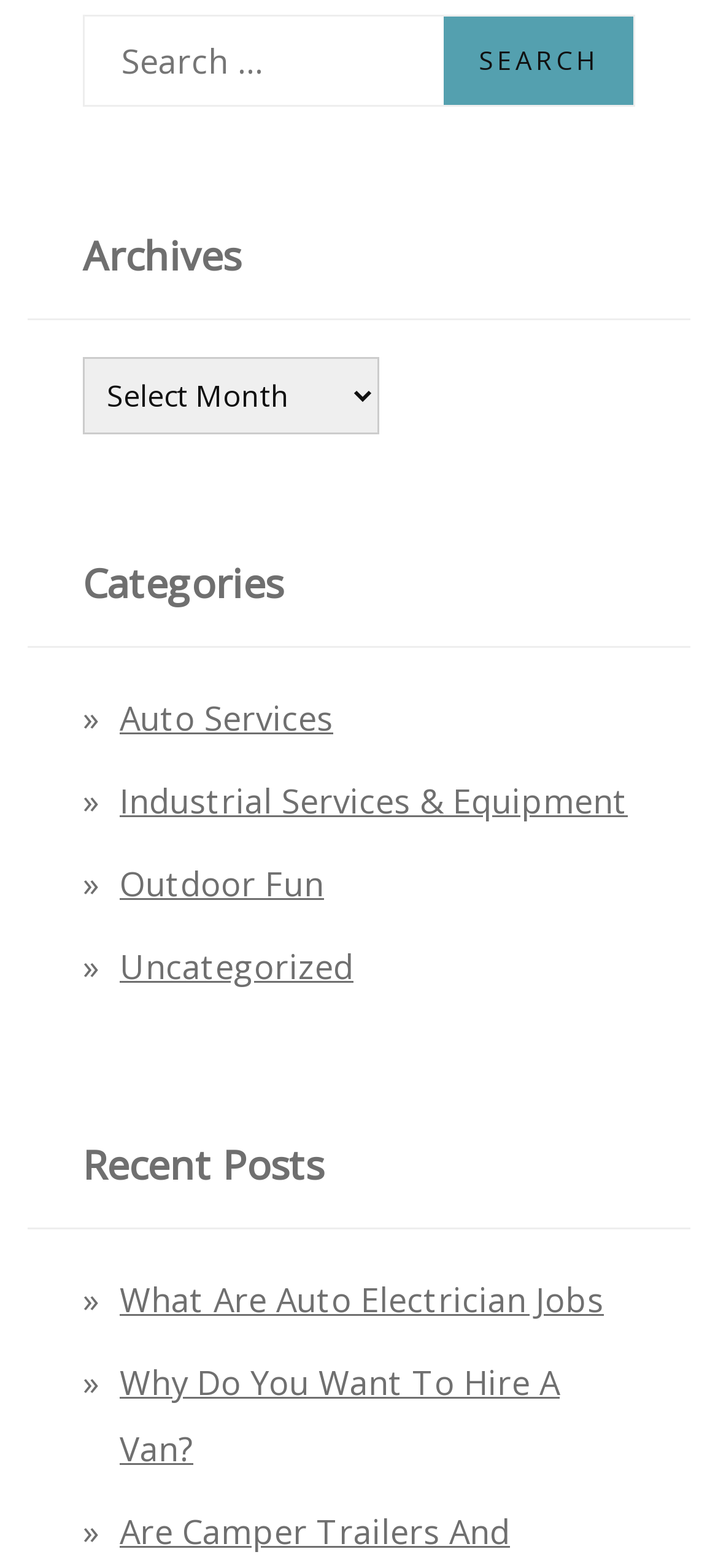Determine the bounding box coordinates for the region that must be clicked to execute the following instruction: "Click Search".

[0.618, 0.011, 0.882, 0.067]